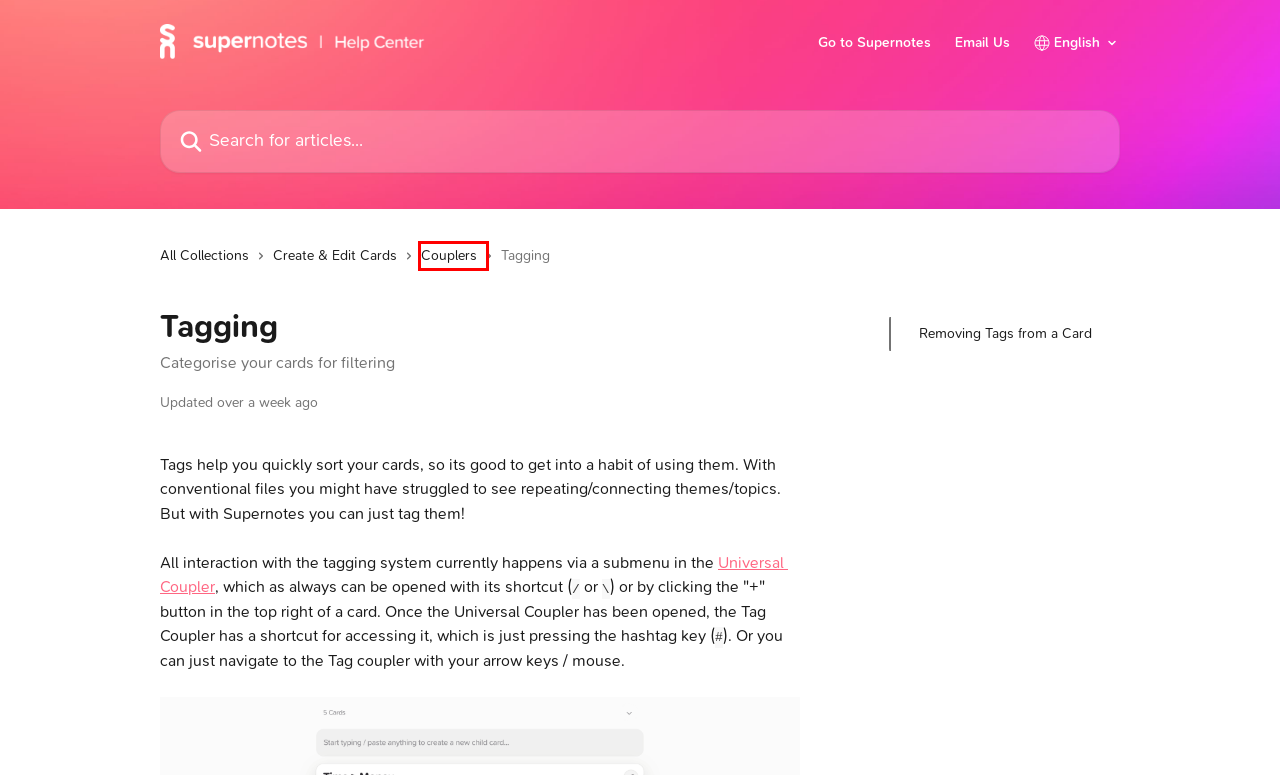After examining the screenshot of a webpage with a red bounding box, choose the most accurate webpage description that corresponds to the new page after clicking the element inside the red box. Here are the candidates:
A. Card Links | Supernotes Help
B. Universal Coupler | Supernotes Help
C. Couplers | Supernotes Help
D. Create & Edit Cards | Supernotes Help
E. Templates | Supernotes Help
F. Write your first card | Supernotes Help
G. Supernotes
H. Powered By Intercom

C